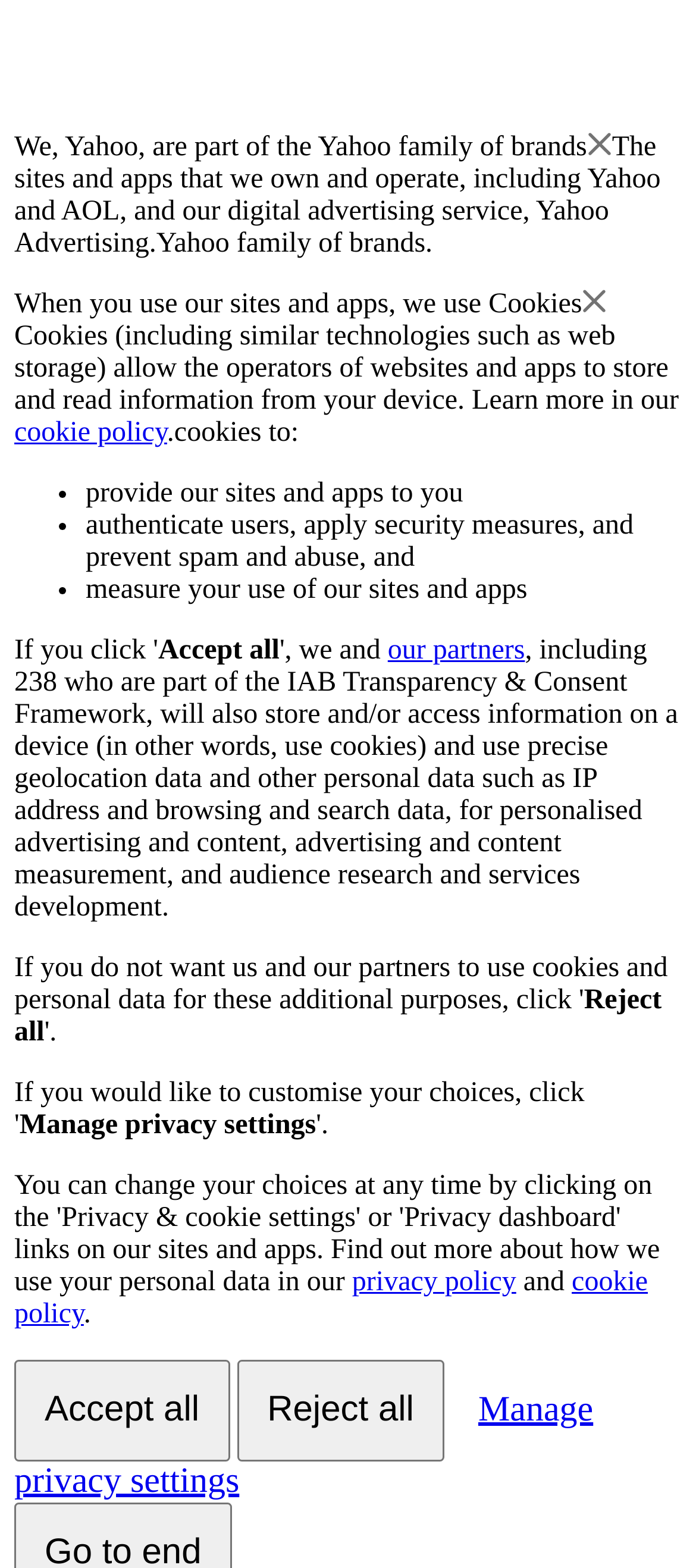How many partners are part of the IAB Transparency & Consent Framework?
Based on the image, provide a one-word or brief-phrase response.

238